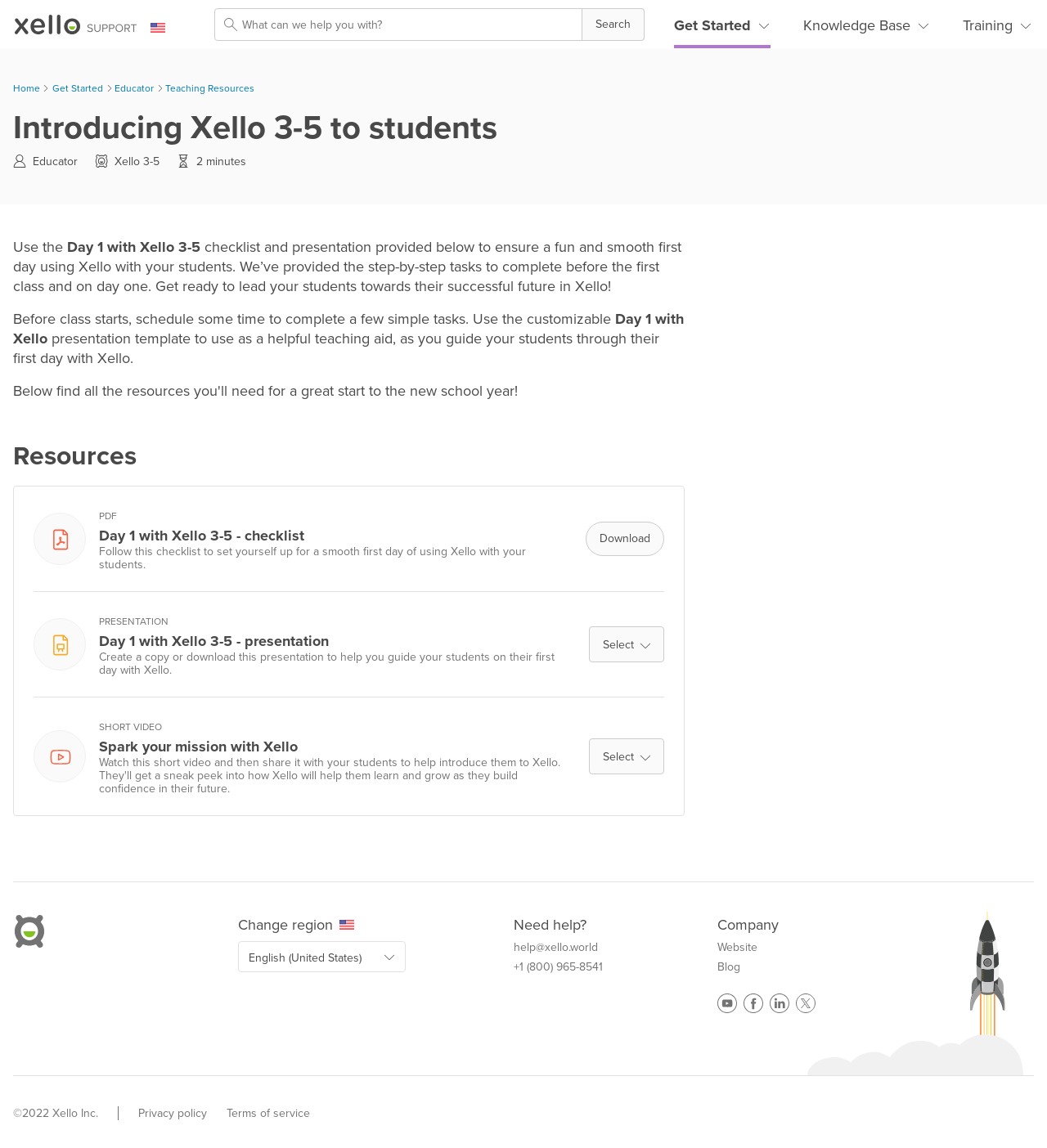How long does it take to complete the resources?
From the screenshot, provide a brief answer in one word or phrase.

2 minutes